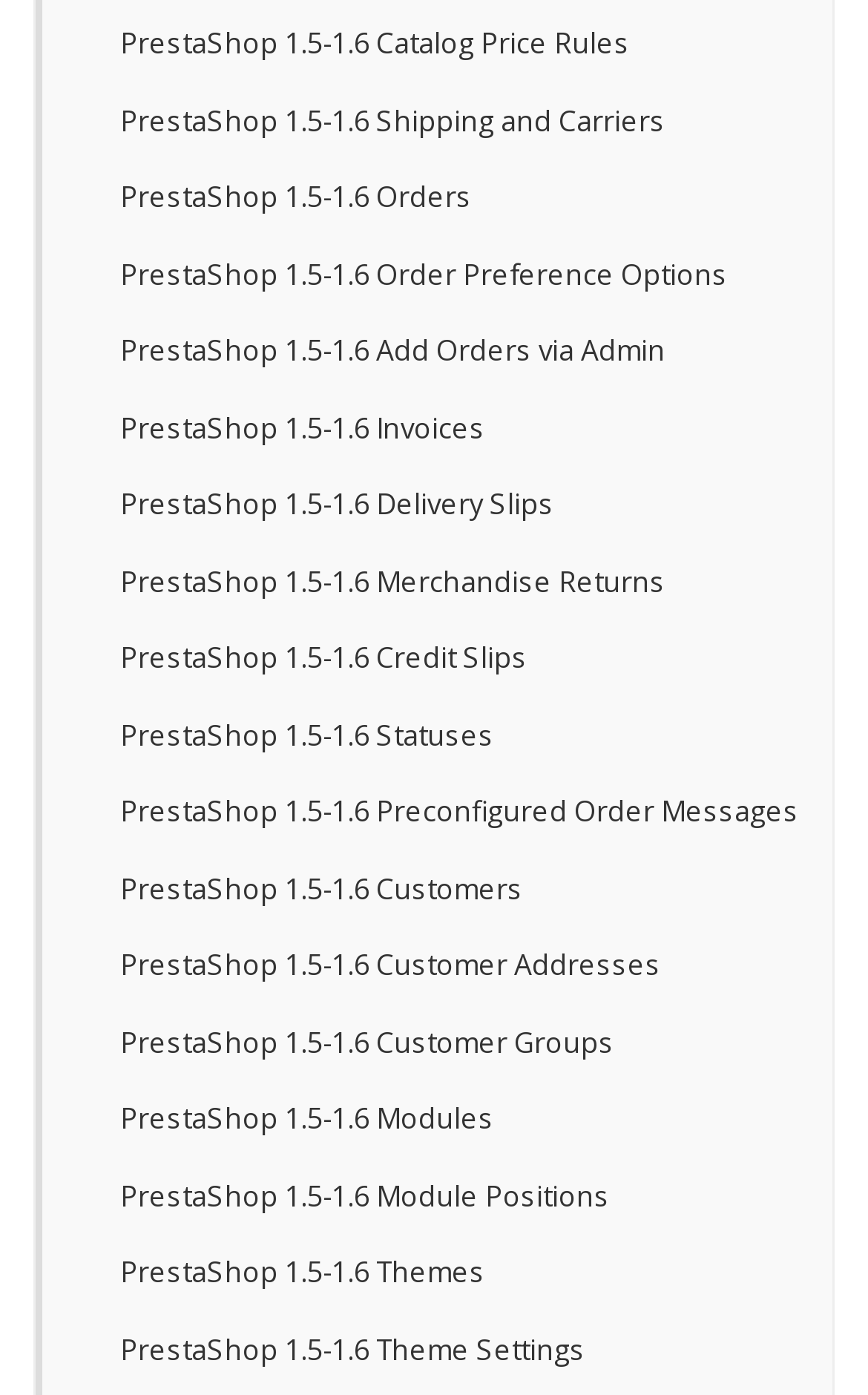What is the topic below 'Orders'?
Based on the screenshot, provide your answer in one word or phrase.

Order Preference Options